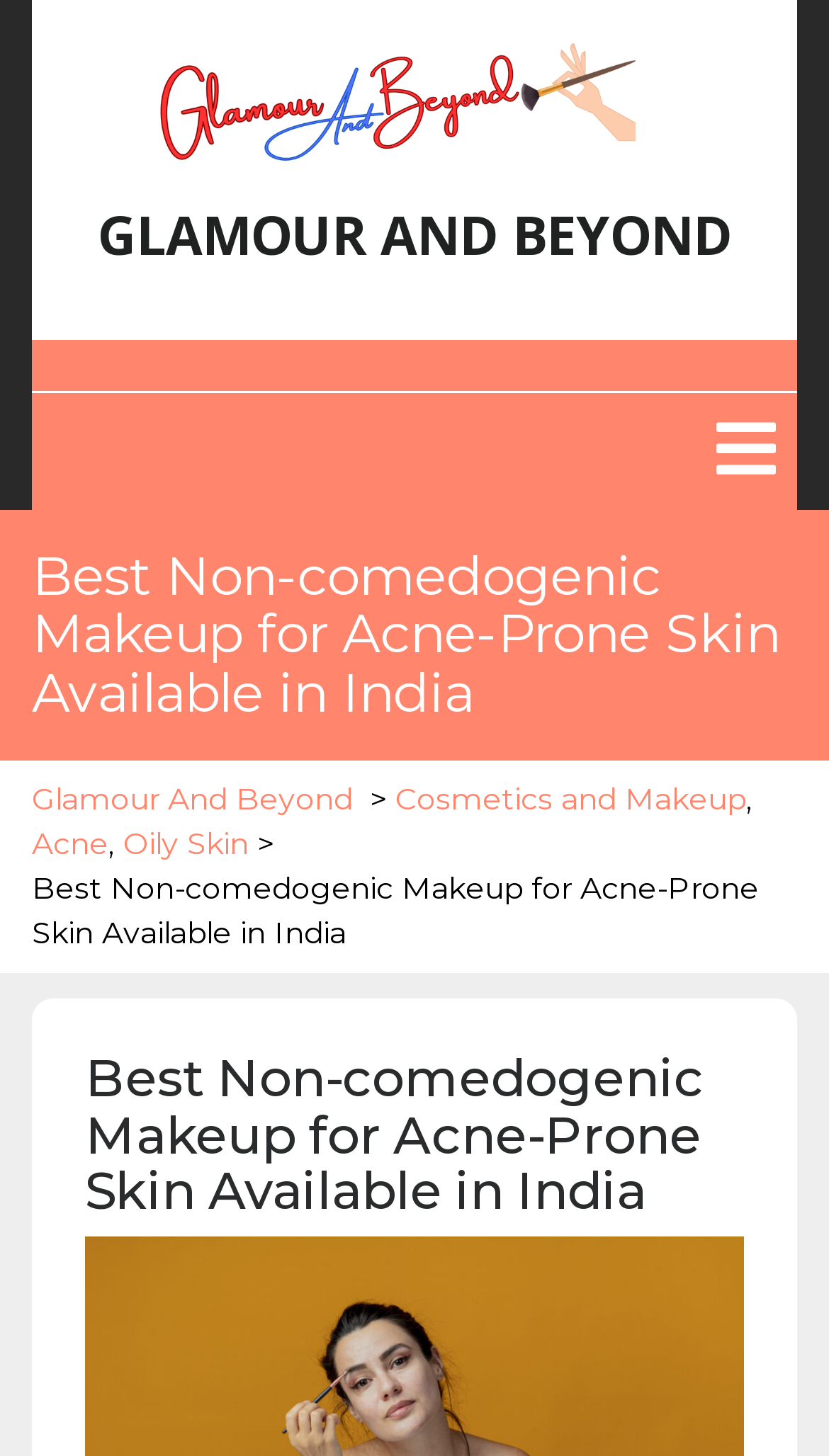Convey a detailed summary of the webpage, mentioning all key elements.

The webpage is about choosing the right makeup for acne-prone skin, with a focus on non-comedogenic options available in India. At the top left, there is a link to "Glamour And Beyond" accompanied by an image with the same name. Below this, there is a larger heading that reads "Best Non-comedogenic Makeup for Acne-Prone Skin Available in India". 

To the right of the heading, there are several links and text elements arranged horizontally. These include links to "Glamour And Beyond", "Cosmetics and Makeup", and "Acne", as well as "Oily Skin" with a greater-than symbol (>) separating them. 

Further down, there is a tab labeled "Open Menu" on the right side of the page. Below the heading, there is a repetition of the same text "Best Non-comedogenic Makeup for Acne-Prone Skin Available in India" in a smaller font size.